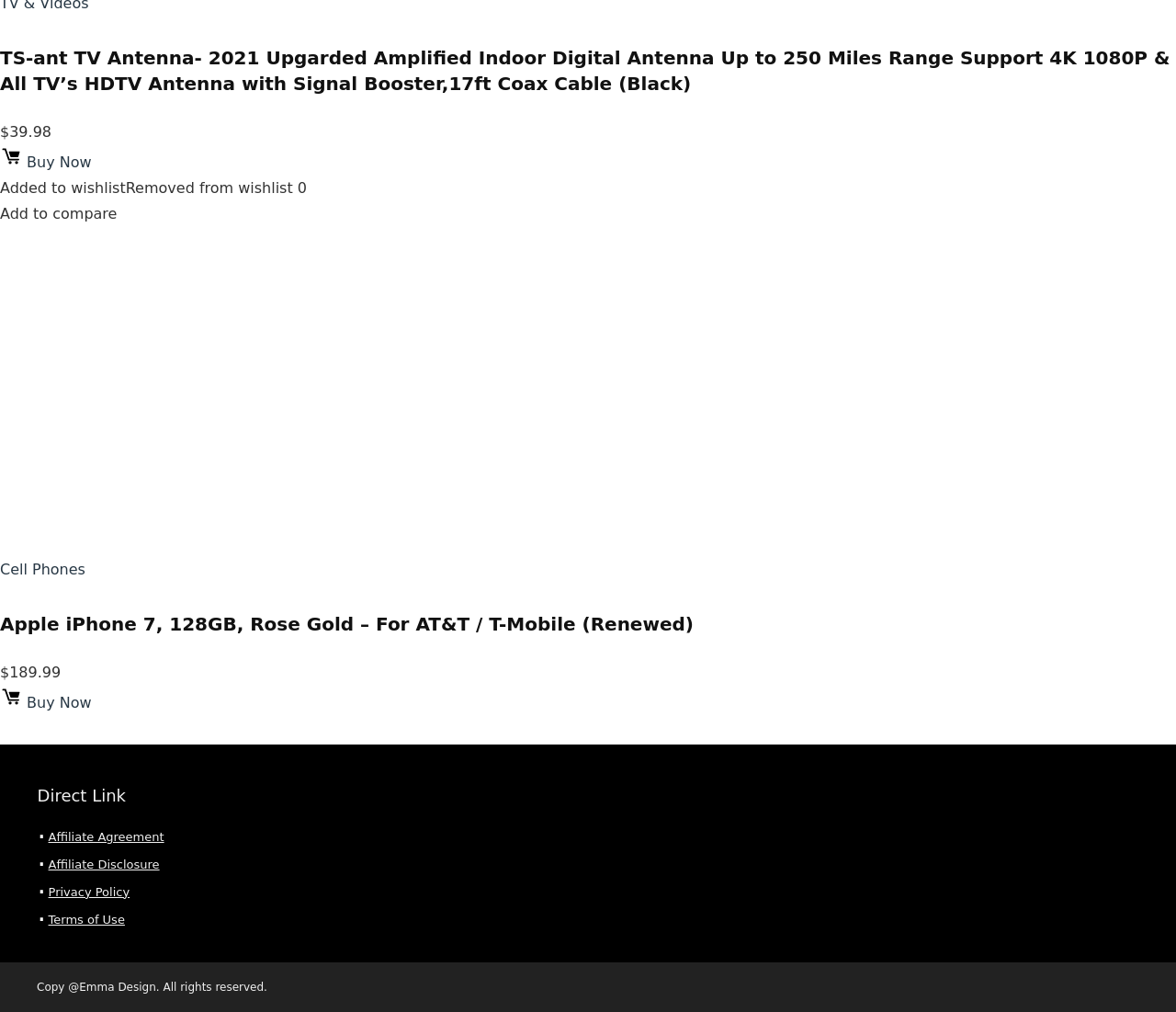Find the bounding box coordinates of the element I should click to carry out the following instruction: "Click the 'Affiliate Agreement' link".

[0.041, 0.82, 0.14, 0.833]